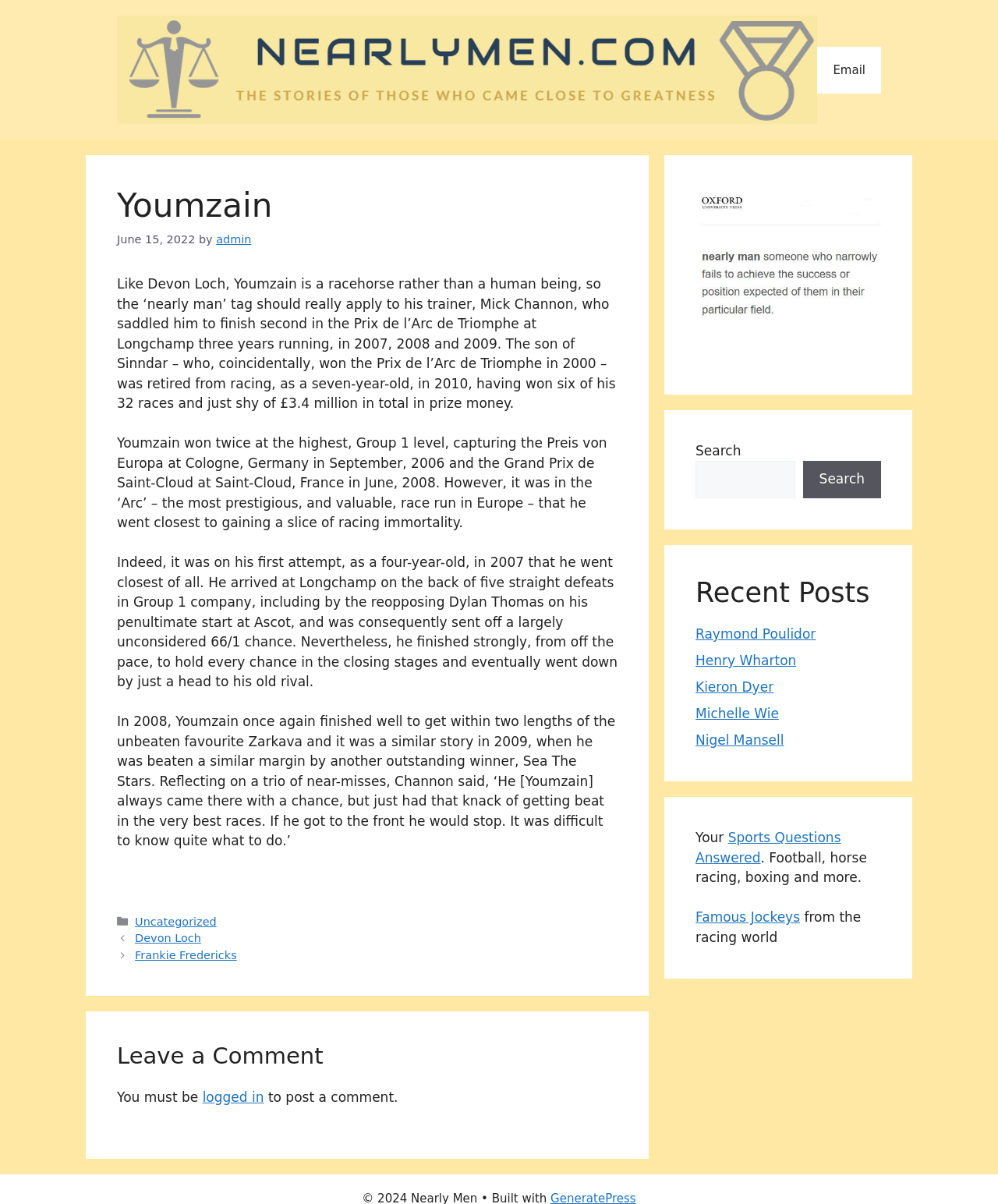Please find the bounding box coordinates of the section that needs to be clicked to achieve this instruction: "Search for something".

[0.697, 0.383, 0.797, 0.414]